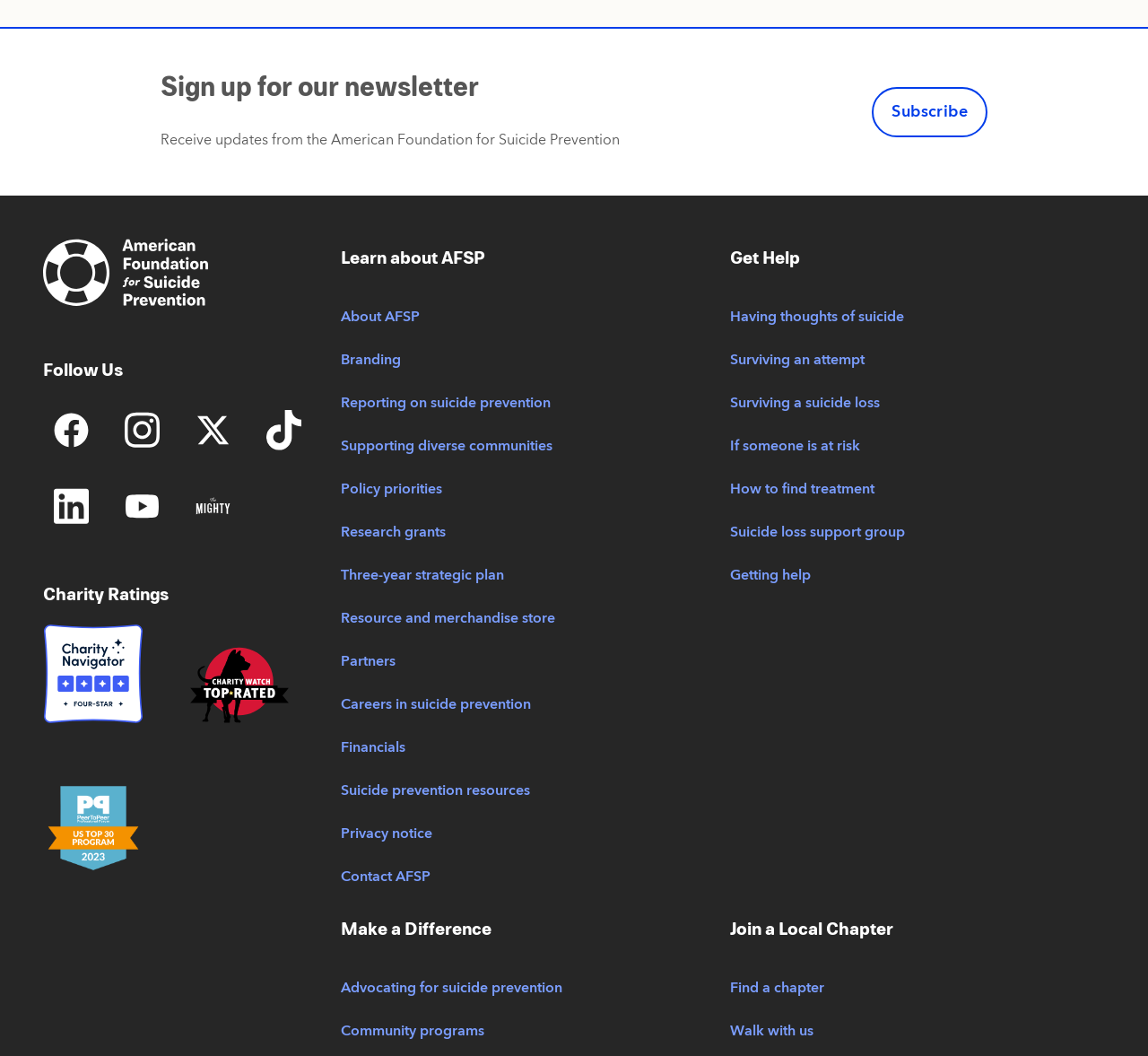Predict the bounding box of the UI element that fits this description: "A. Avtans MPhil".

None